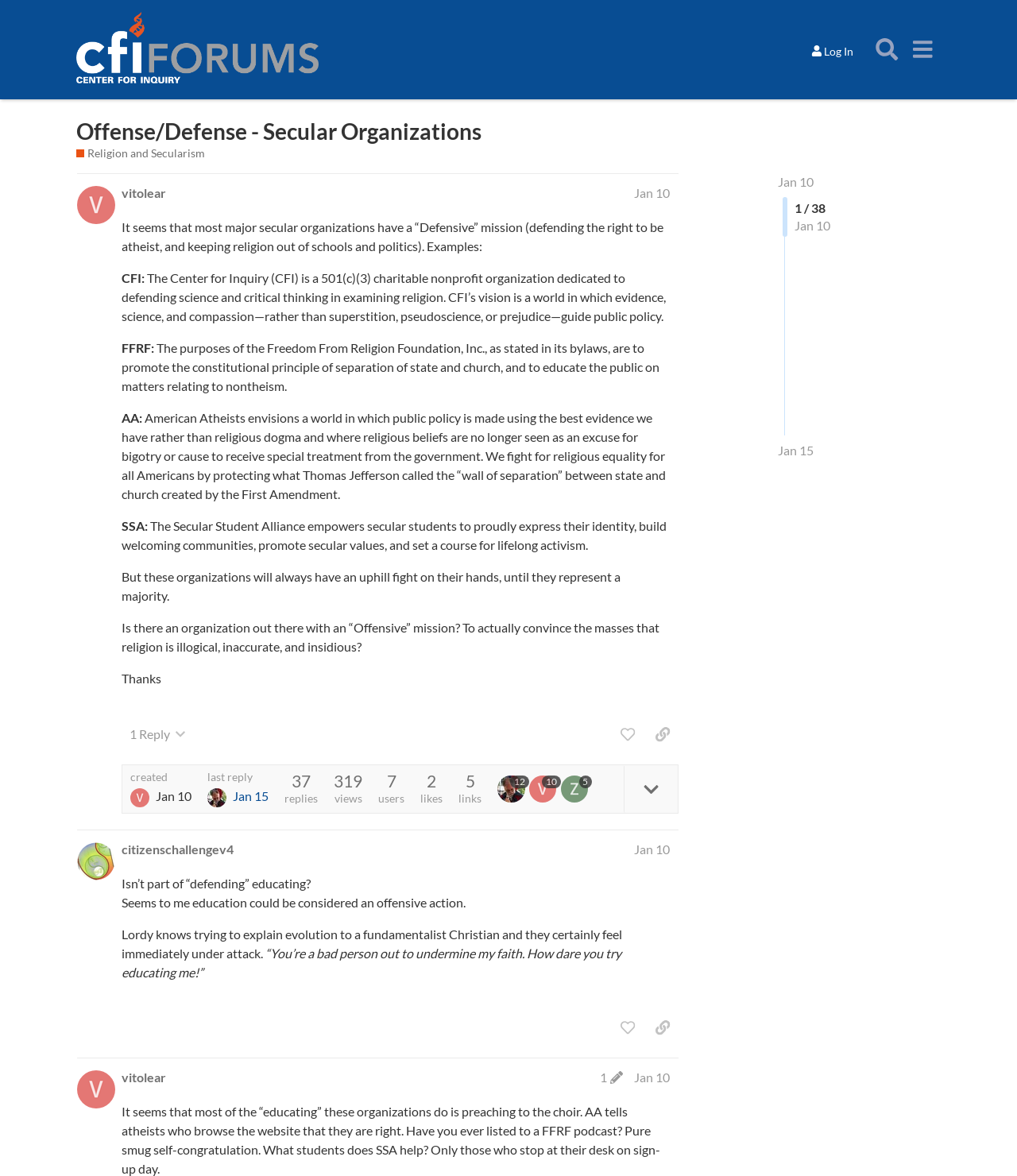When was the last reply in this thread?
Based on the image, provide your answer in one word or phrase.

Jan 15